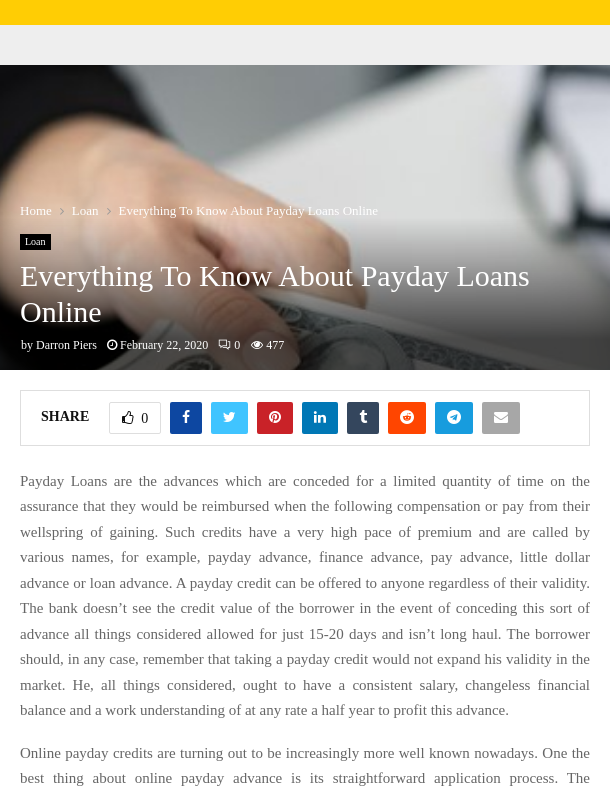What is the date of the article?
Based on the image, please offer an in-depth response to the question.

The date of the article is mentioned in the caption as February 22, 2020, which is the date when the article 'Everything To Know About Payday Loans Online' was published.